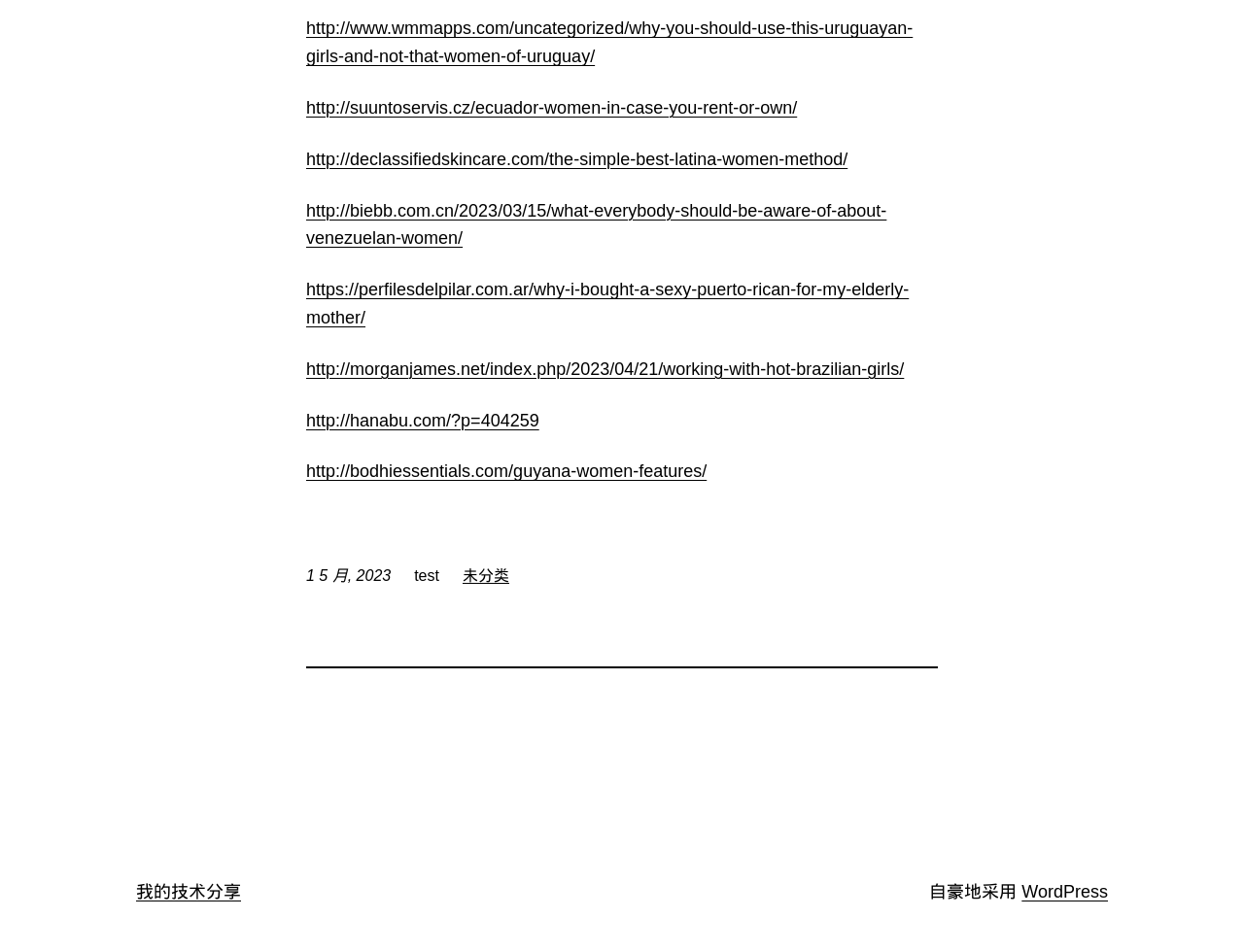Using the format (top-left x, top-left y, bottom-right x, bottom-right y), provide the bounding box coordinates for the described UI element. All values should be floating point numbers between 0 and 1: http://biebb.com.cn/2023/03/15/what-everybody-should-be-aware-of-about-venezuelan-women/

[0.246, 0.211, 0.713, 0.261]